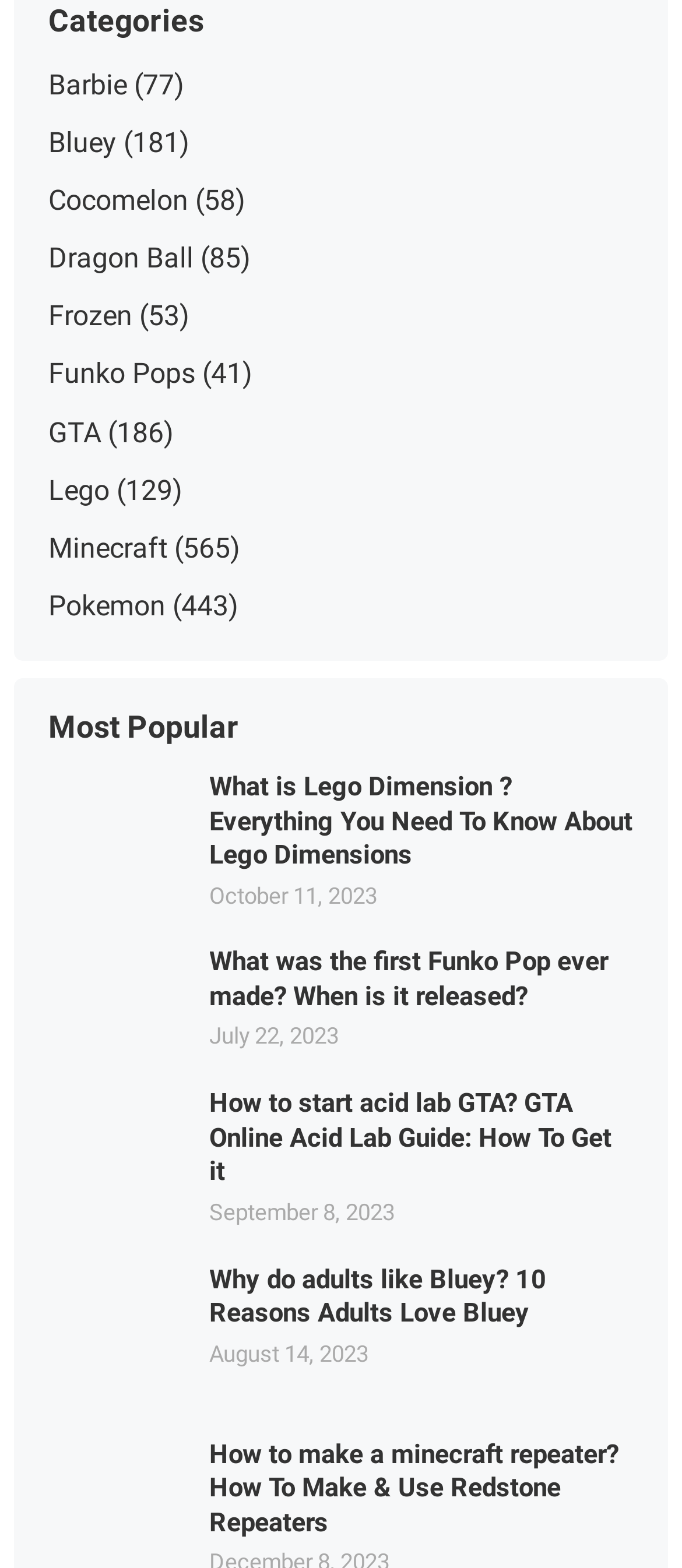Please specify the bounding box coordinates in the format (top-left x, top-left y, bottom-right x, bottom-right y), with all values as floating point numbers between 0 and 1. Identify the bounding box of the UI element described by: Bluey

[0.071, 0.08, 0.171, 0.101]